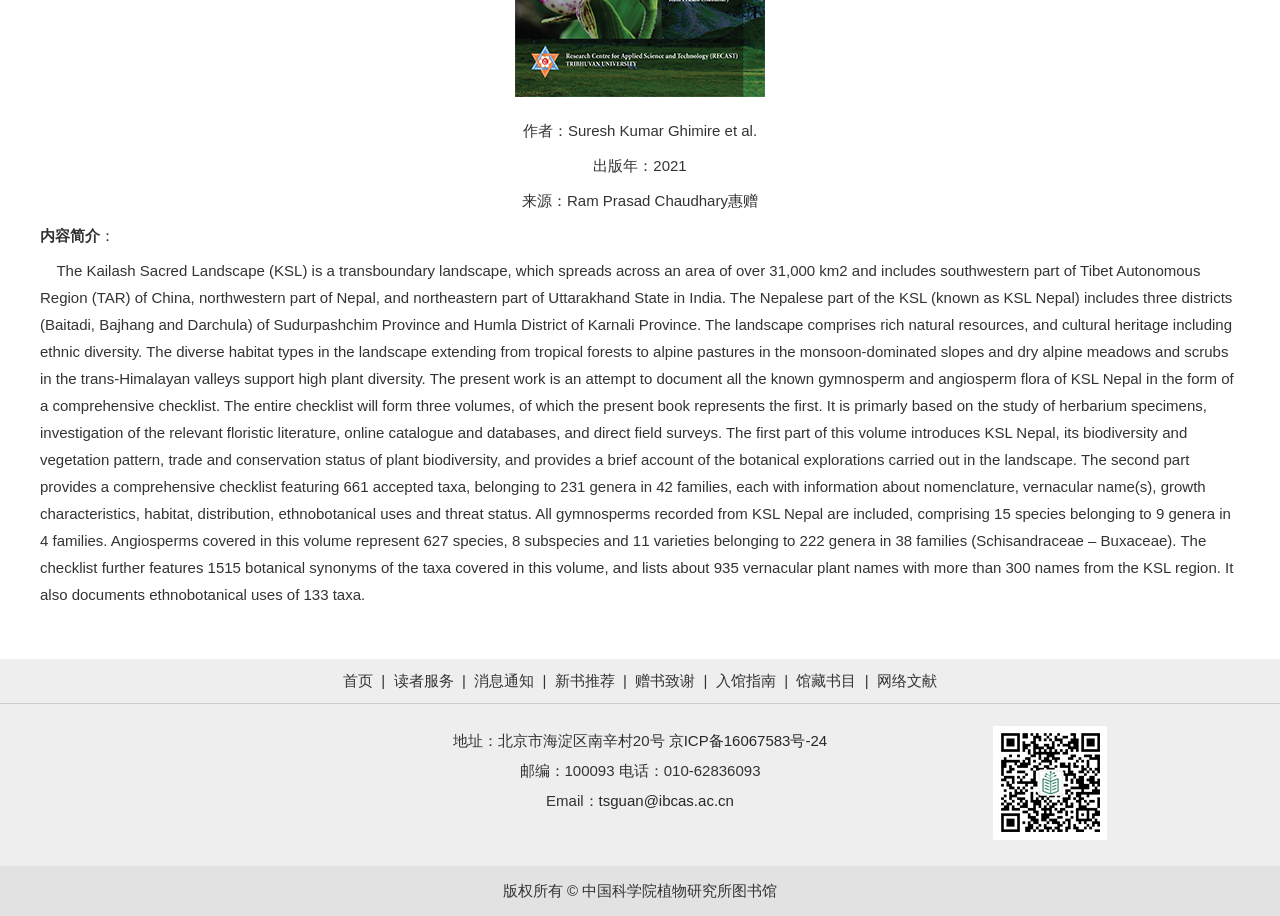Given the webpage screenshot, identify the bounding box of the UI element that matches this description: "读者服务".

[0.307, 0.734, 0.354, 0.752]